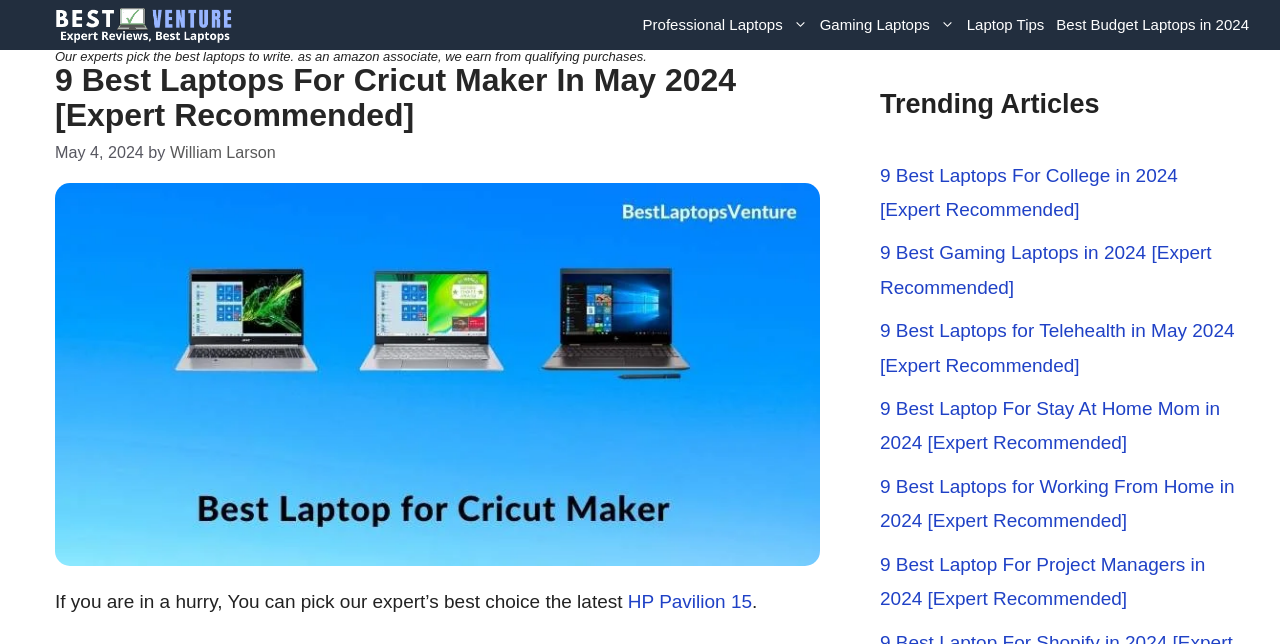Please identify the bounding box coordinates of the element I need to click to follow this instruction: "Read the article about '9 Best Laptops For College in 2024'".

[0.688, 0.256, 0.92, 0.341]